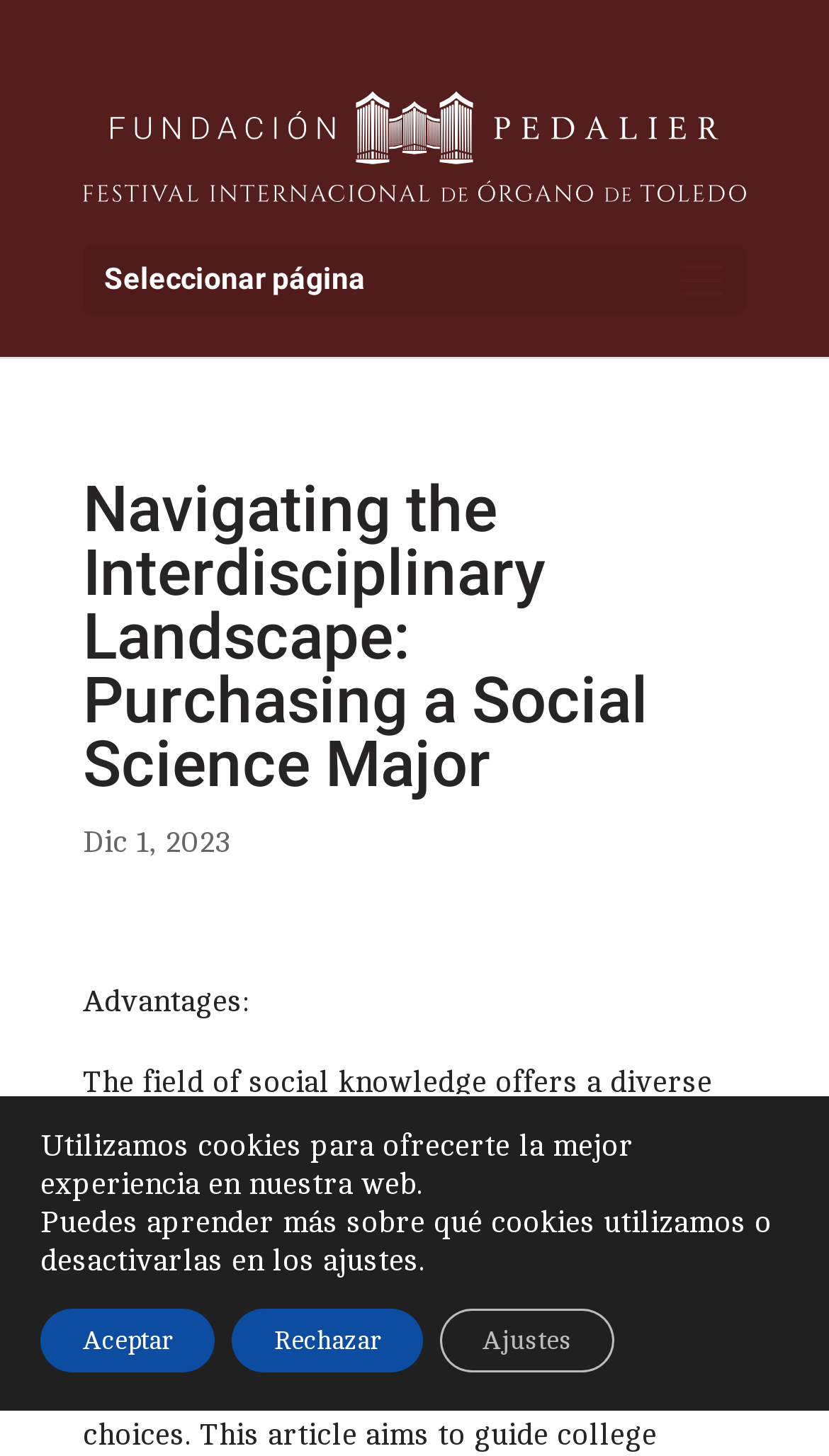Provide the bounding box coordinates for the UI element that is described by this text: "Aceptar". The coordinates should be in the form of four float numbers between 0 and 1: [left, top, right, bottom].

[0.049, 0.899, 0.259, 0.943]